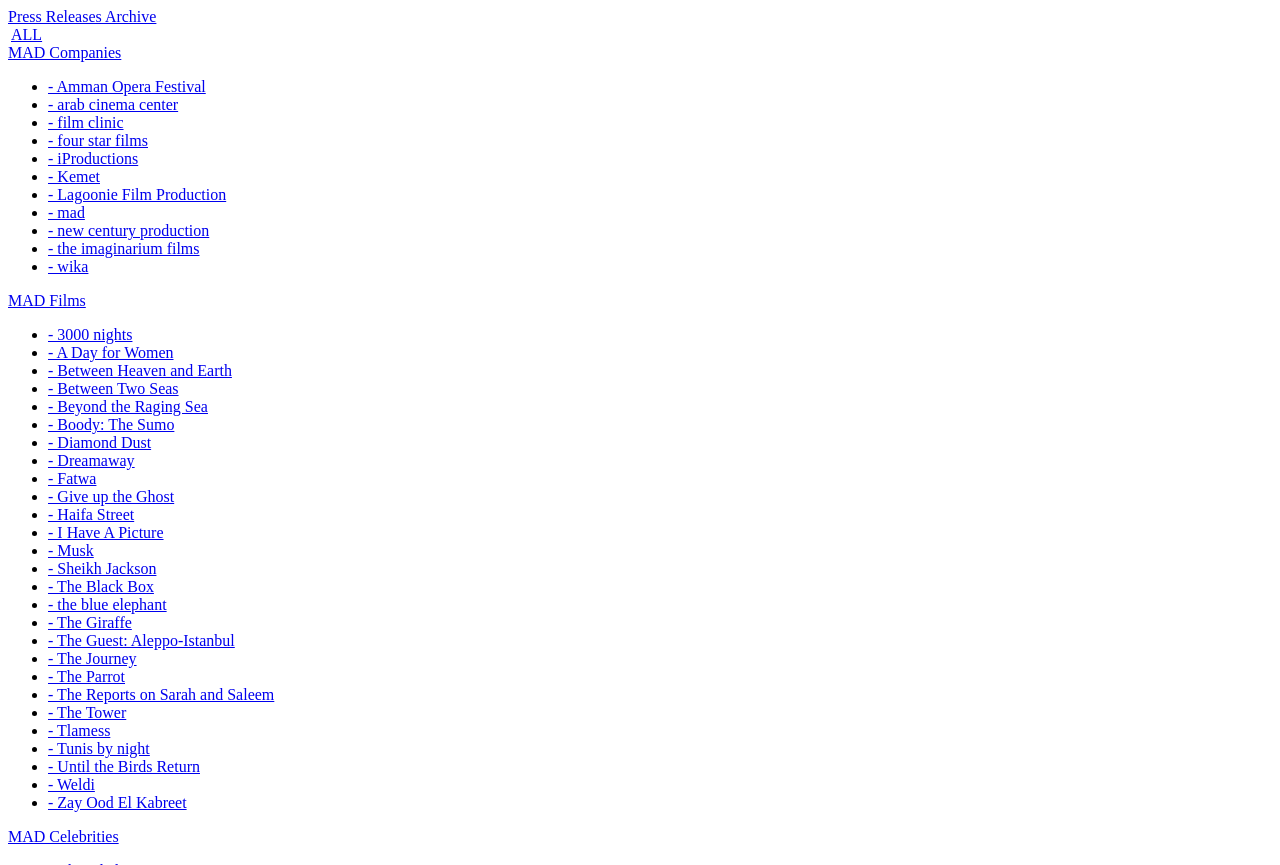Please provide a brief answer to the following inquiry using a single word or phrase:
What is the category of 'Amman Opera Festival'?

MAD Companies